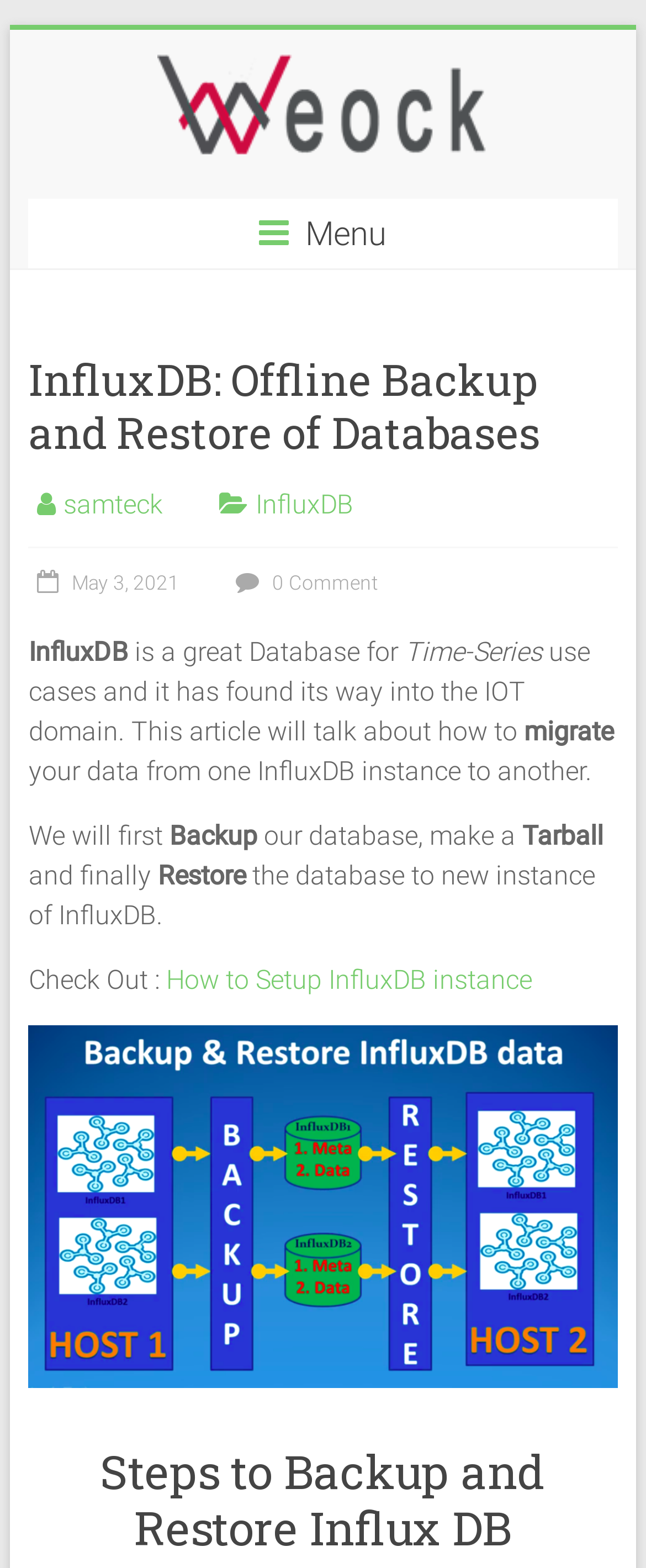Determine the bounding box for the UI element described here: "InfluxDB".

[0.395, 0.312, 0.547, 0.332]